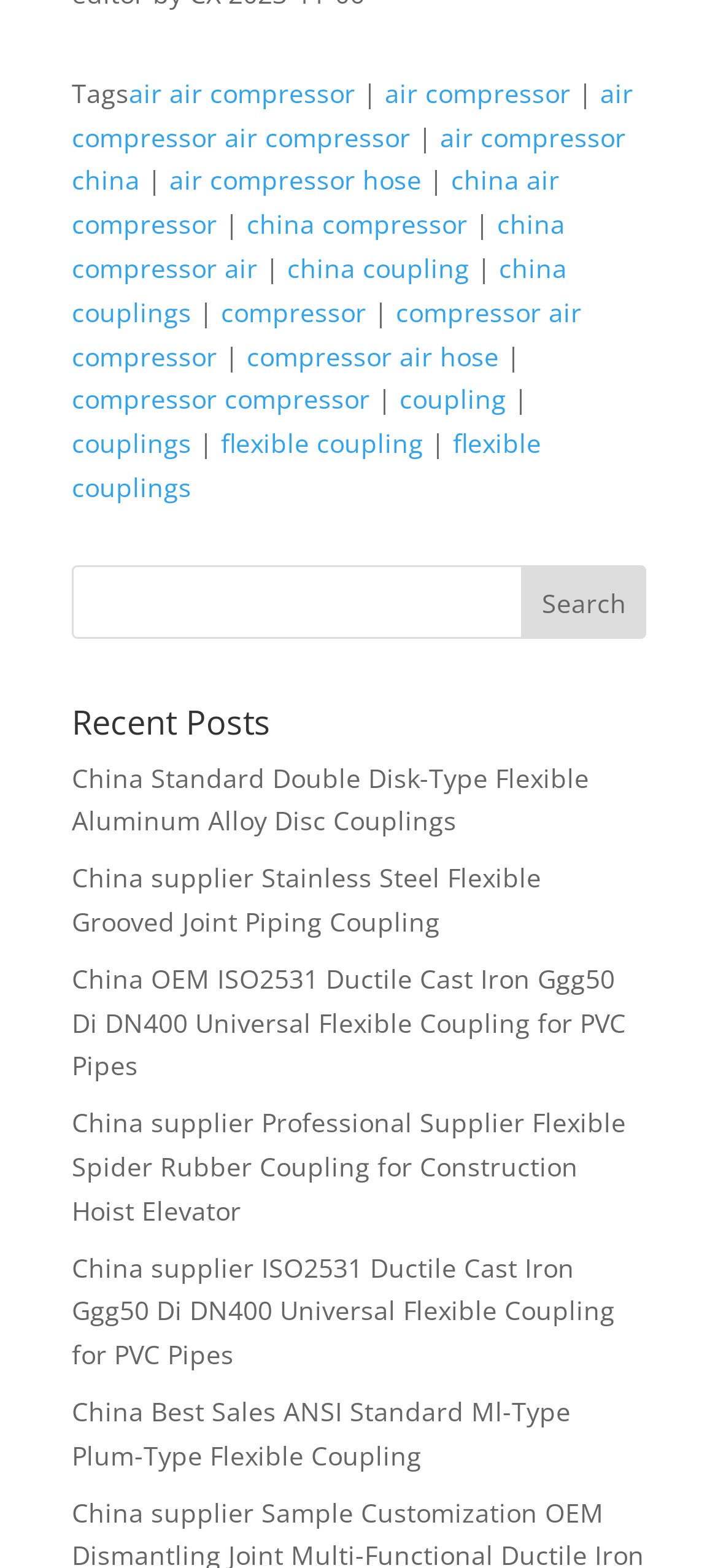Please determine the bounding box coordinates of the element to click on in order to accomplish the following task: "Click on the link 'air air compressor'". Ensure the coordinates are four float numbers ranging from 0 to 1, i.e., [left, top, right, bottom].

[0.179, 0.048, 0.495, 0.07]